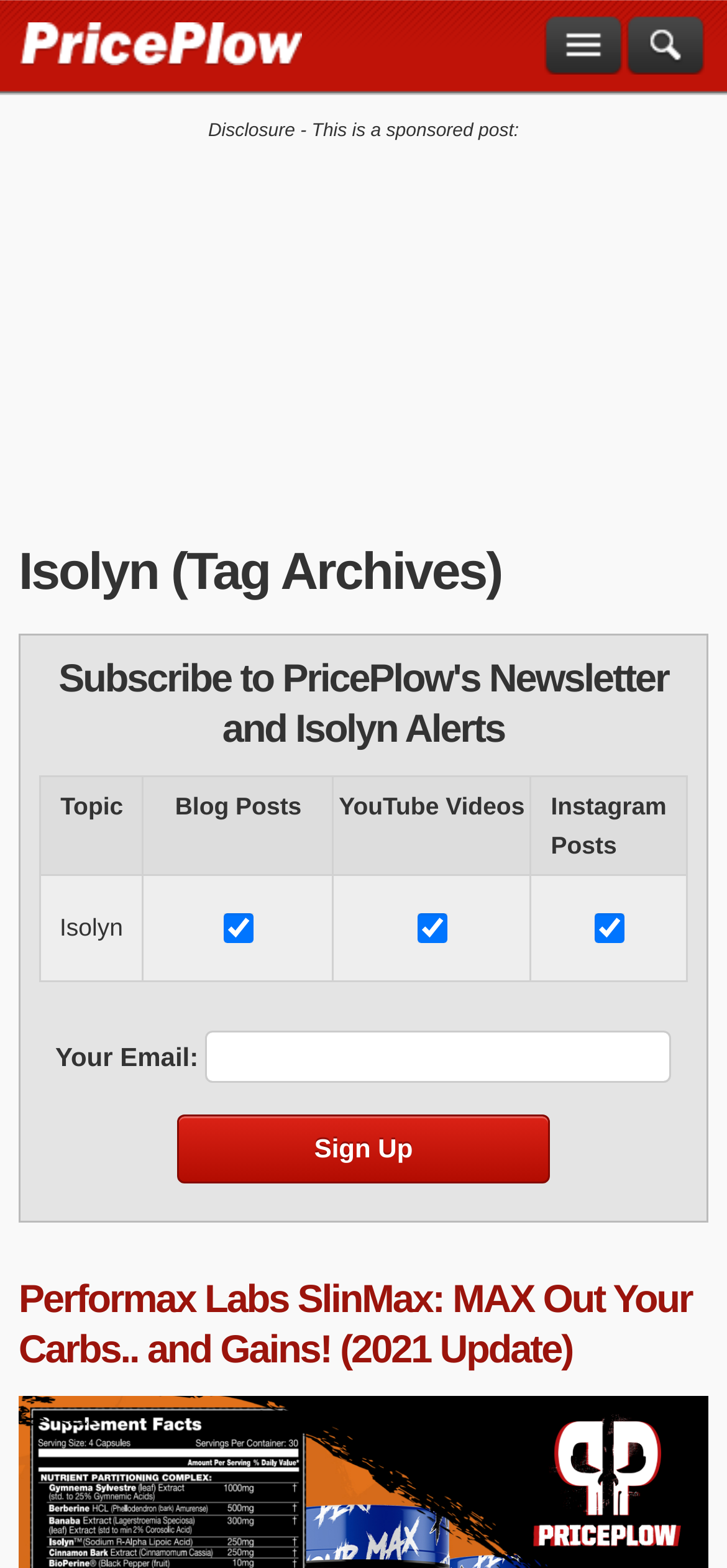Please specify the bounding box coordinates of the clickable region to carry out the following instruction: "Sign Up". The coordinates should be four float numbers between 0 and 1, in the format [left, top, right, bottom].

[0.244, 0.711, 0.756, 0.755]